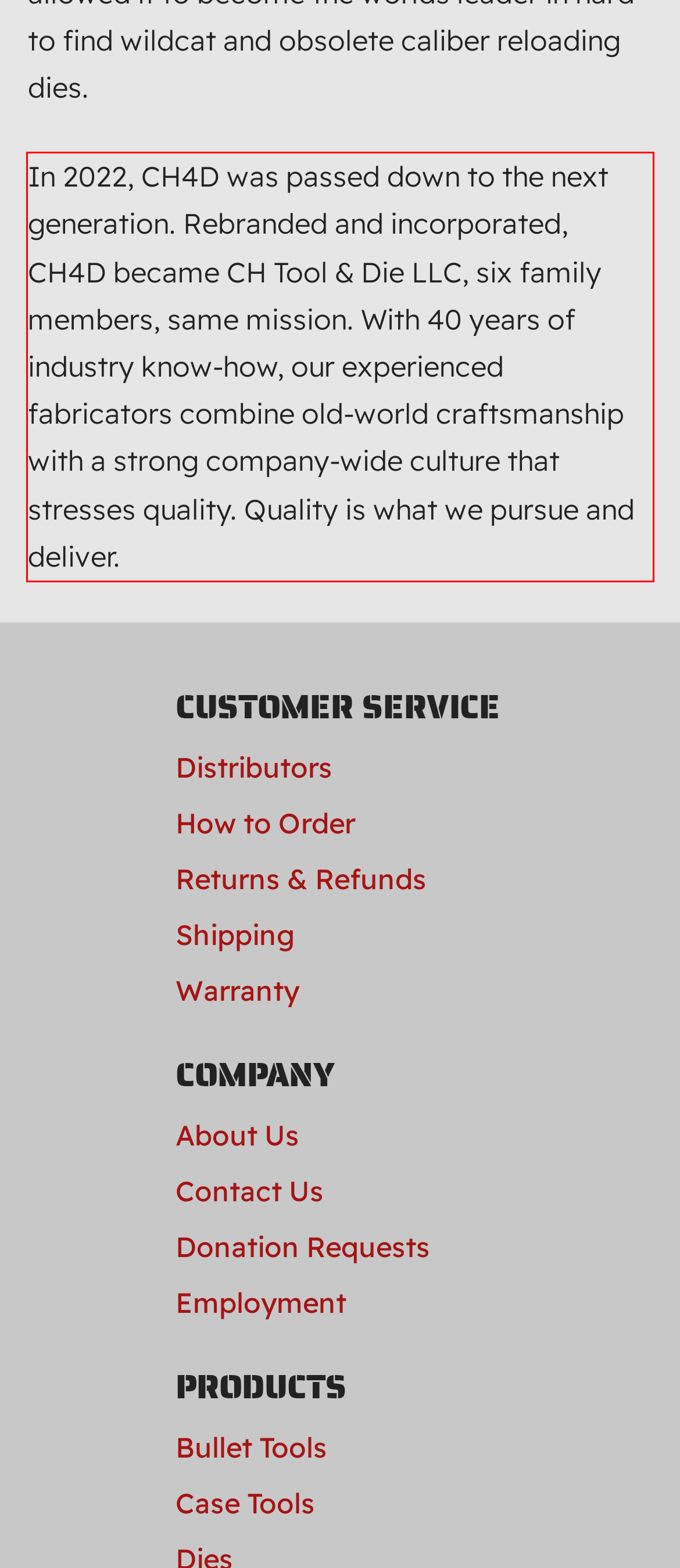You are given a webpage screenshot with a red bounding box around a UI element. Extract and generate the text inside this red bounding box.

In 2022, CH4D was passed down to the next generation. Rebranded and incorporated, CH4D became CH Tool & Die LLC, six family members, same mission. With 40 years of industry know-how, our experienced fabricators combine old-world craftsmanship with a strong company-wide culture that stresses quality. Quality is what we pursue and deliver.